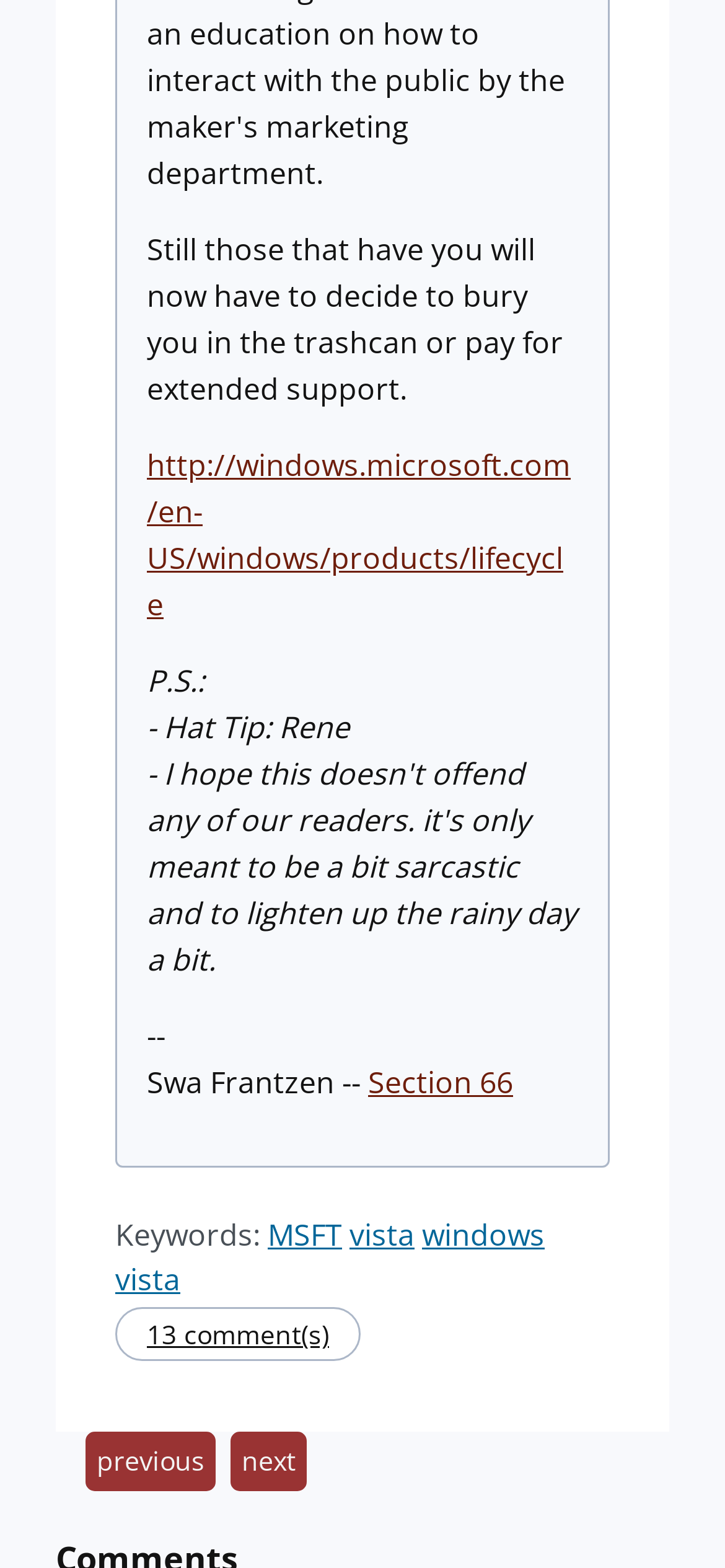Find the bounding box coordinates of the area to click in order to follow the instruction: "view previous comments".

[0.118, 0.913, 0.297, 0.951]